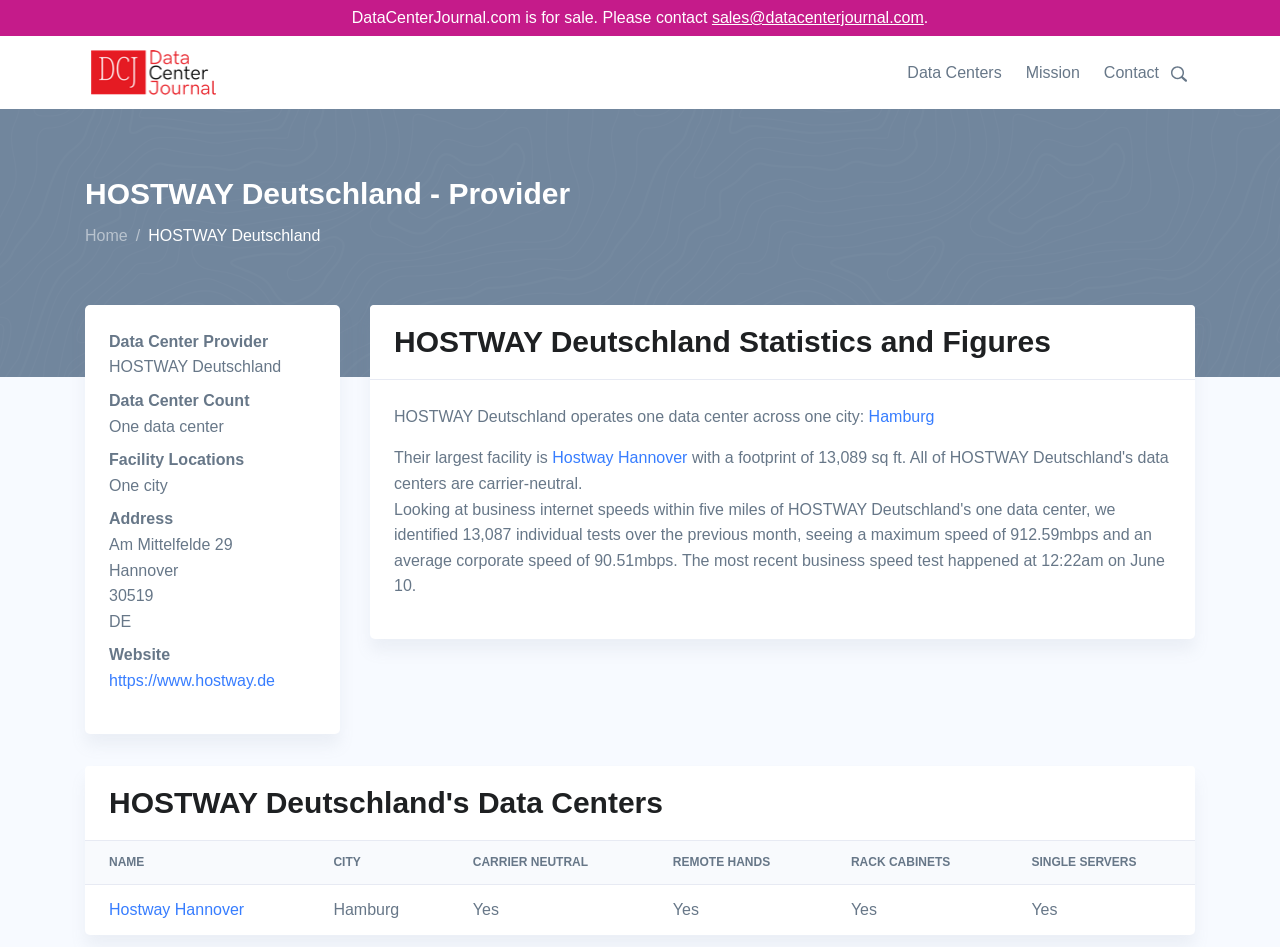Please identify and generate the text content of the webpage's main heading.

HOSTWAY Deutschland - Provider